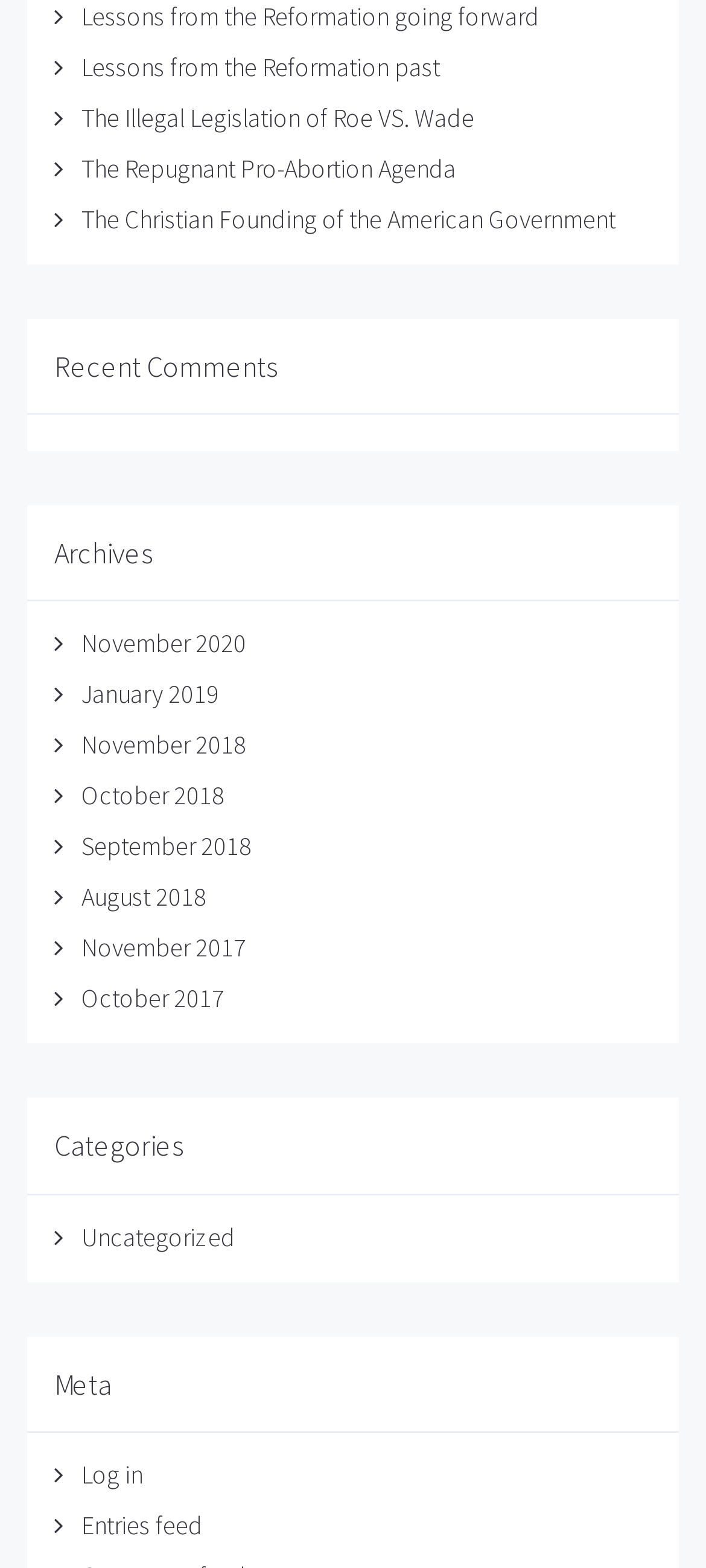Please answer the following question using a single word or phrase: 
How many links are under 'Archives'?

7